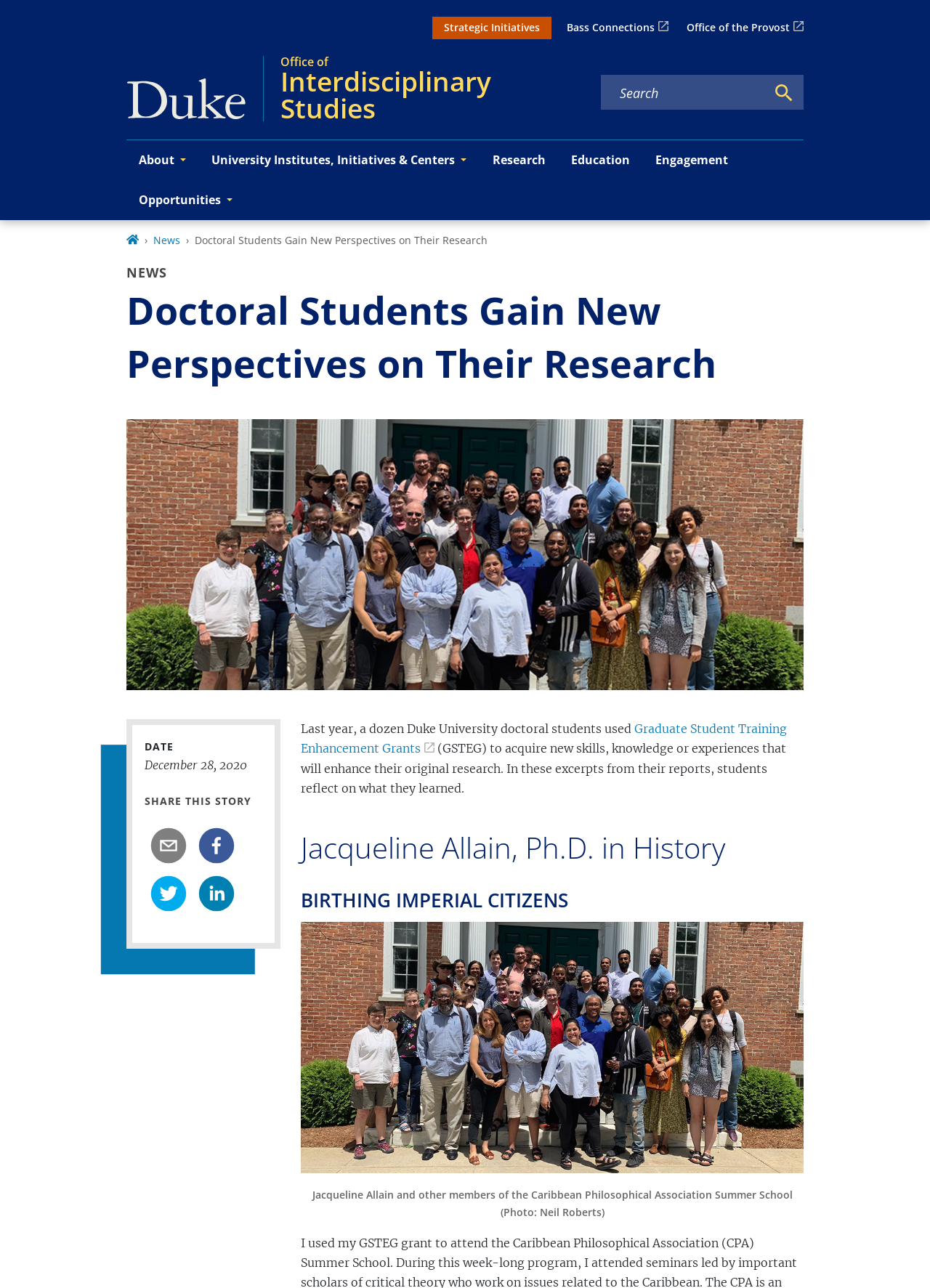Provide a one-word or brief phrase answer to the question:
How many images are there in the article?

2